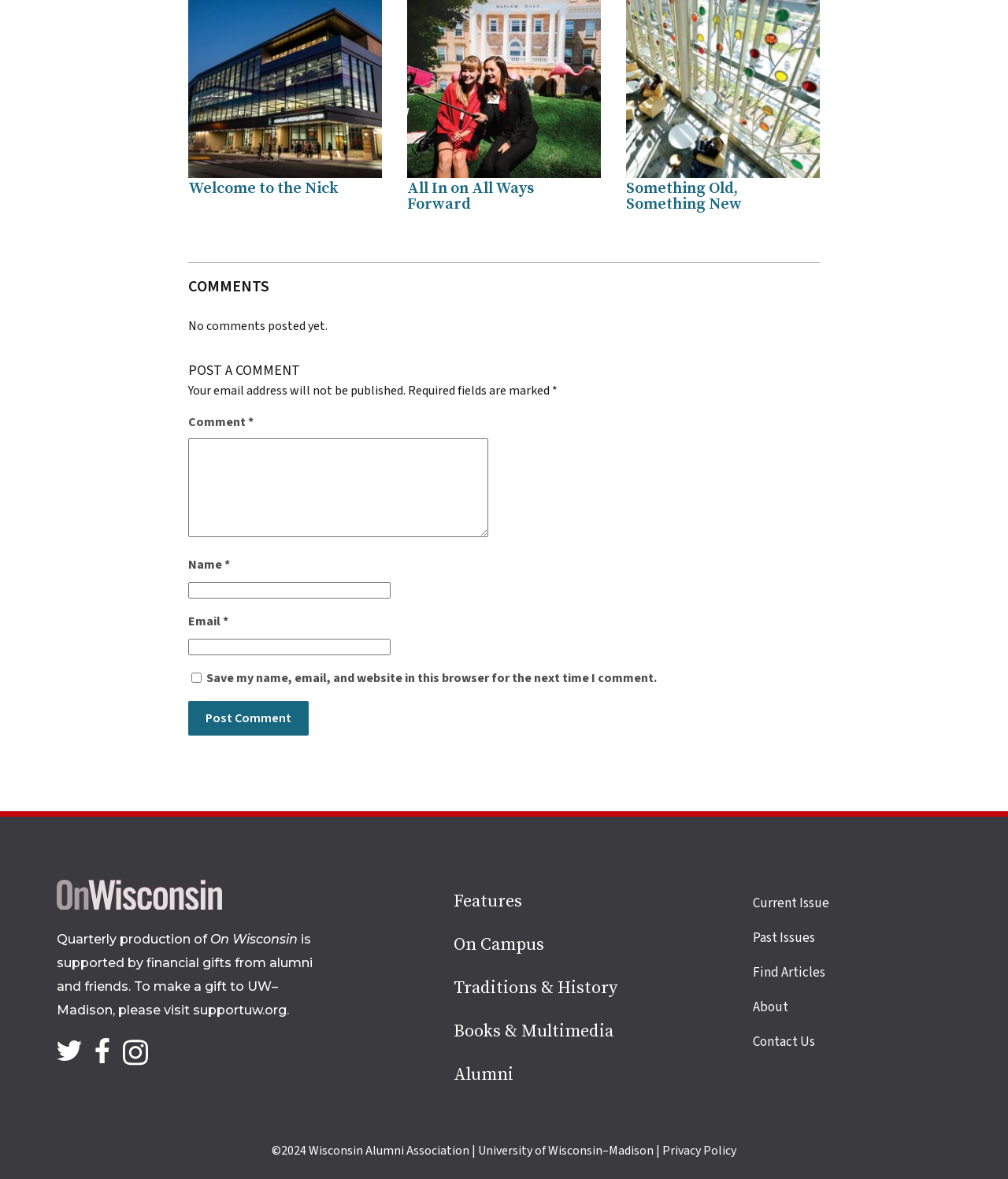Given the description Privacy Policy, predict the bounding box coordinates of the UI element. Ensure the coordinates are in the format (top-left x, top-left y, bottom-right x, bottom-right y) and all values are between 0 and 1.

[0.657, 0.969, 0.73, 0.983]